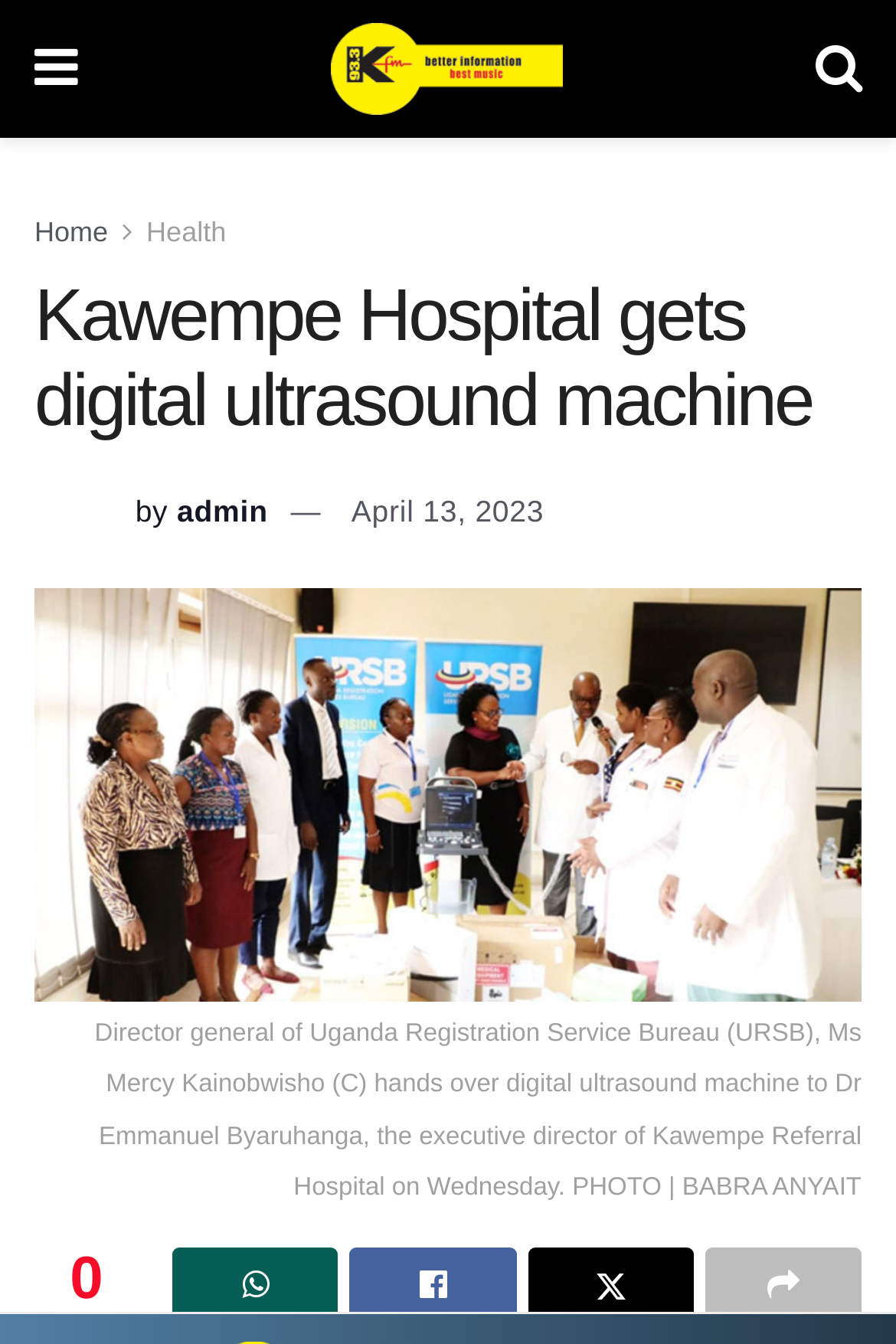Based on what you see in the screenshot, provide a thorough answer to this question: What is the name of the hospital?

I found the answer by looking at the heading element which says 'Kawempe Hospital gets digital ultrasound machine' and also the image caption which mentions 'Kawempe Referral Hospital'.